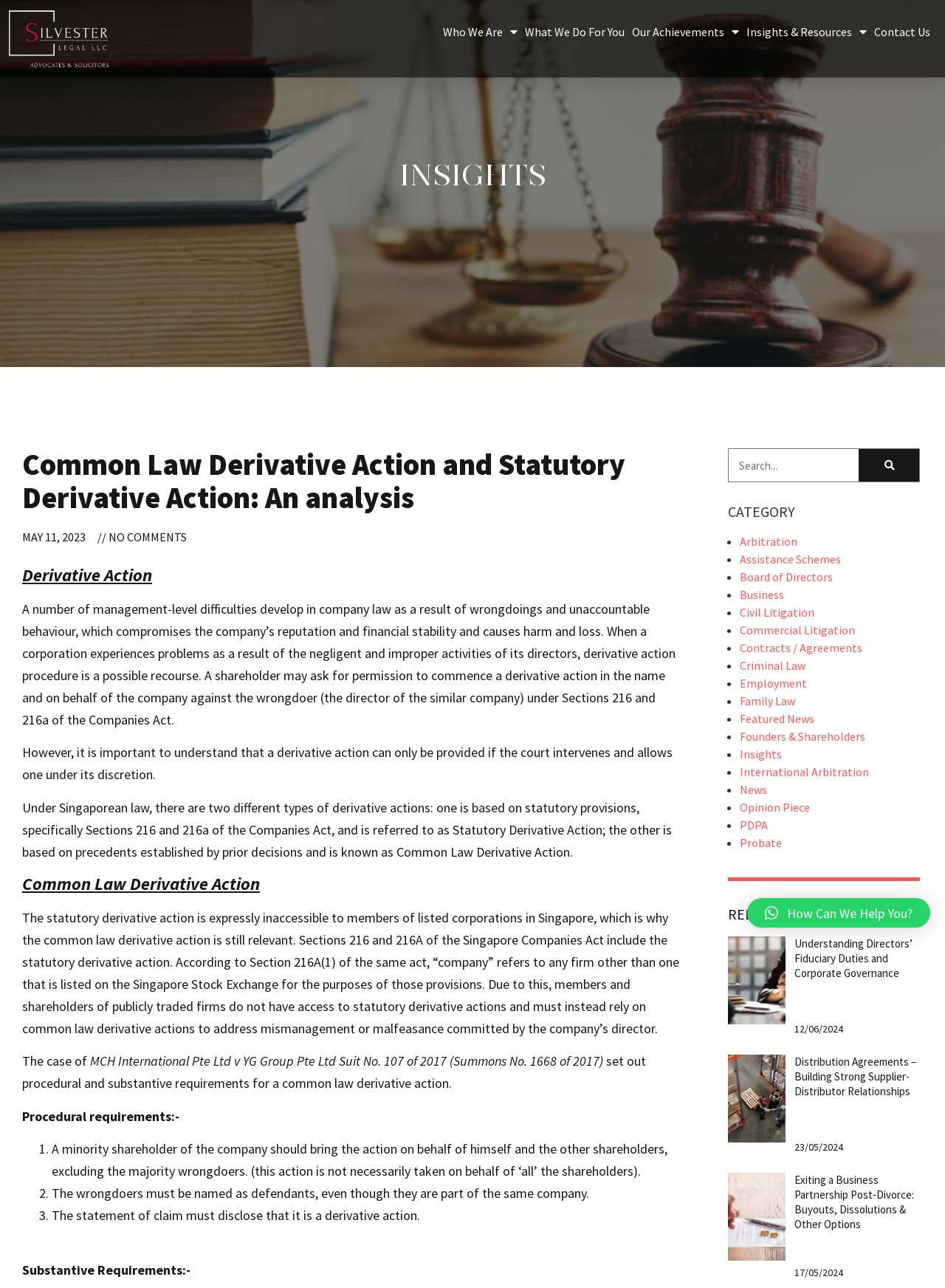Using the description: "parent_node: Search name="s" placeholder="Search..."", determine the UI element's bounding box coordinates. Ensure the coordinates are in the format of four float numbers between 0 and 1, i.e., [left, top, right, bottom].

[0.771, 0.349, 0.909, 0.374]